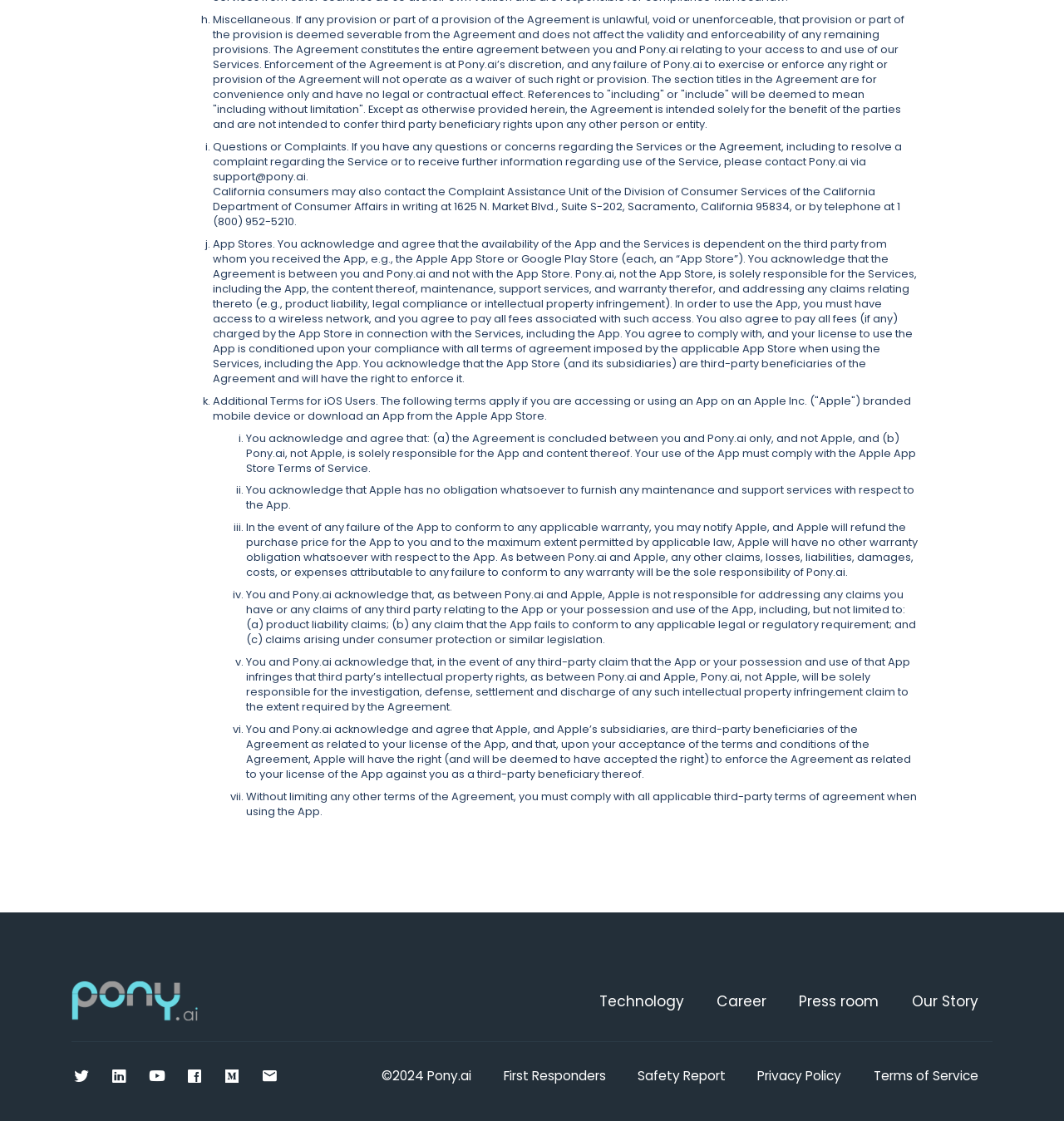Please find the bounding box coordinates of the section that needs to be clicked to achieve this instruction: "Search for a topic".

None